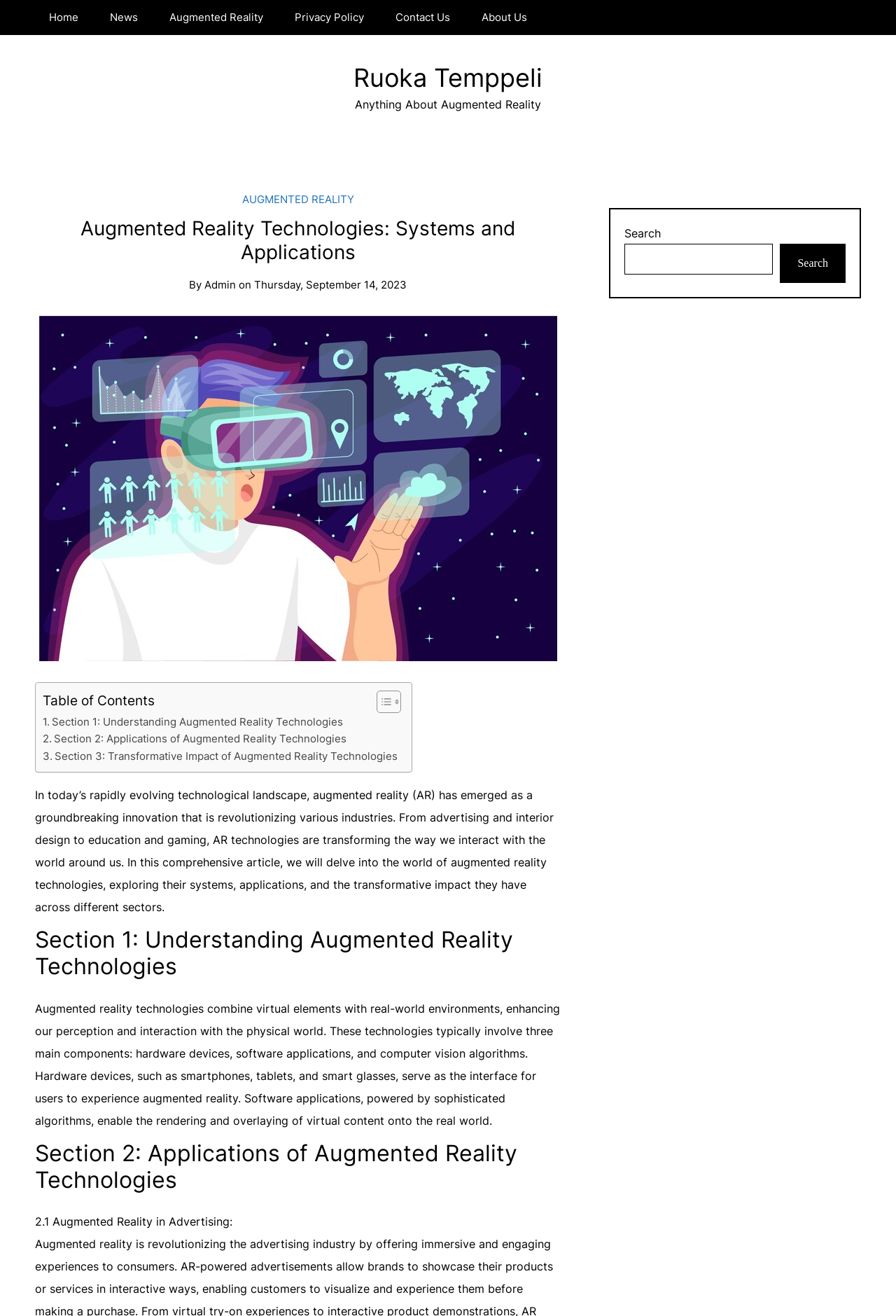Respond with a single word or phrase to the following question:
What is the title of the second section of the article?

Applications of Augmented Reality Technologies